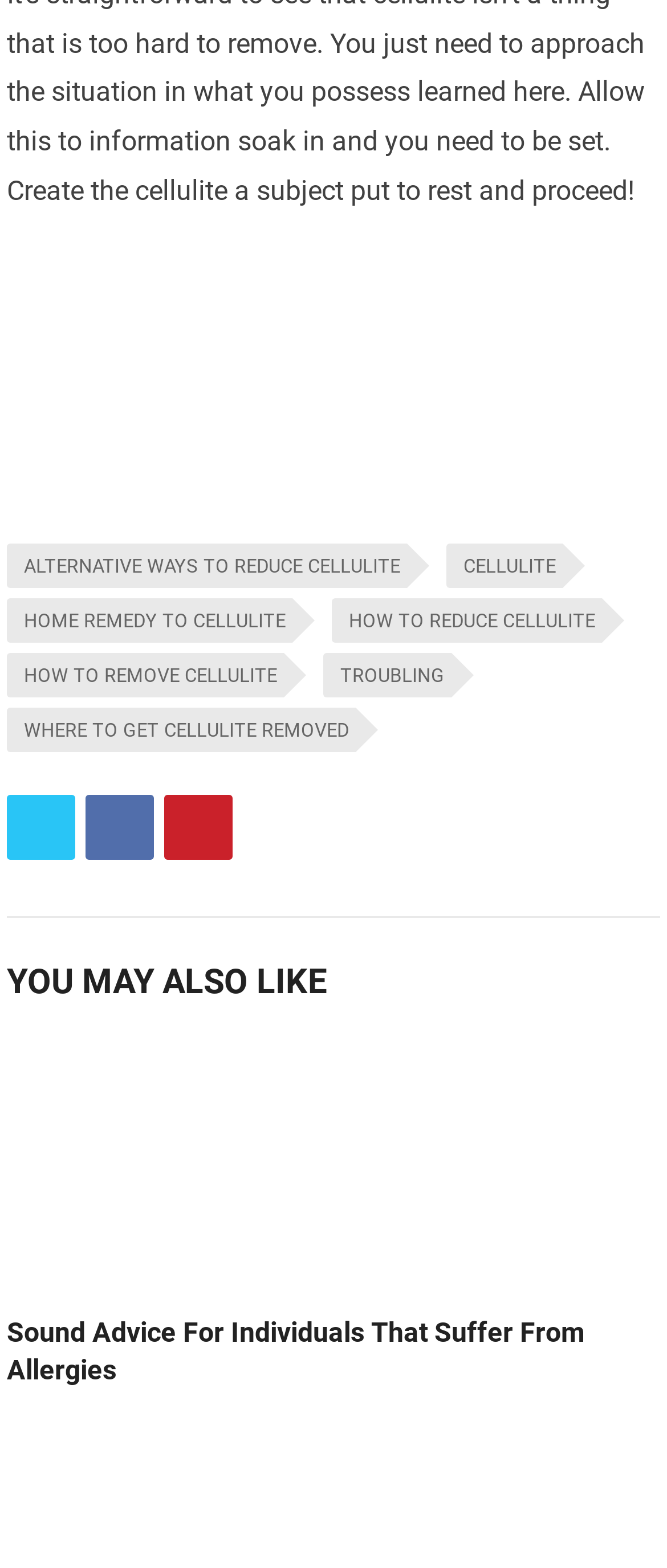Show the bounding box coordinates for the element that needs to be clicked to execute the following instruction: "Click on the 'Buy 1 Sleep Tincture, Get 1 FREE Sleep Well Gummies' link". Provide the coordinates in the form of four float numbers between 0 and 1, i.e., [left, top, right, bottom].

[0.01, 0.313, 0.779, 0.333]